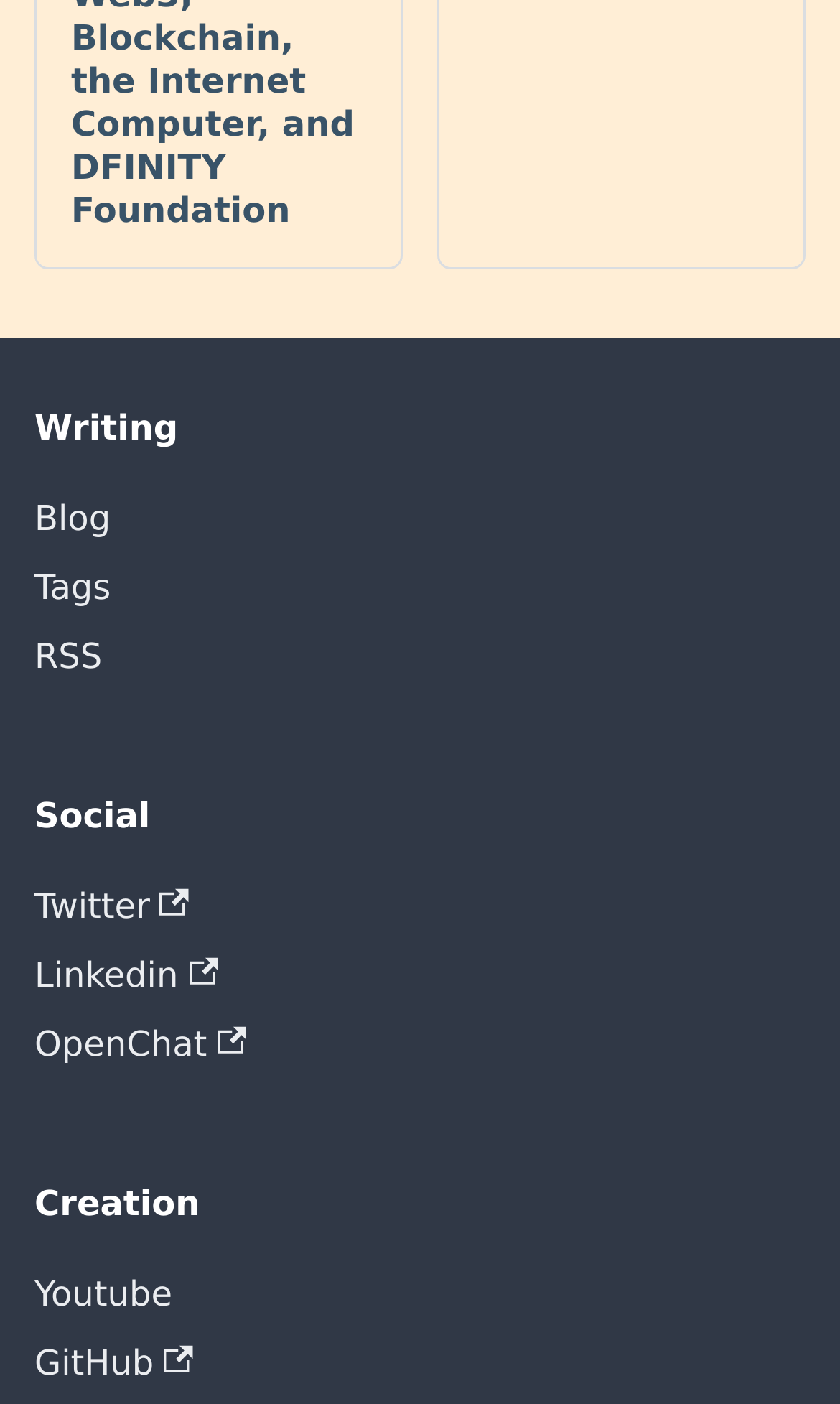Identify the bounding box coordinates for the element you need to click to achieve the following task: "view youtube channel". The coordinates must be four float values ranging from 0 to 1, formatted as [left, top, right, bottom].

[0.041, 0.897, 0.959, 0.946]